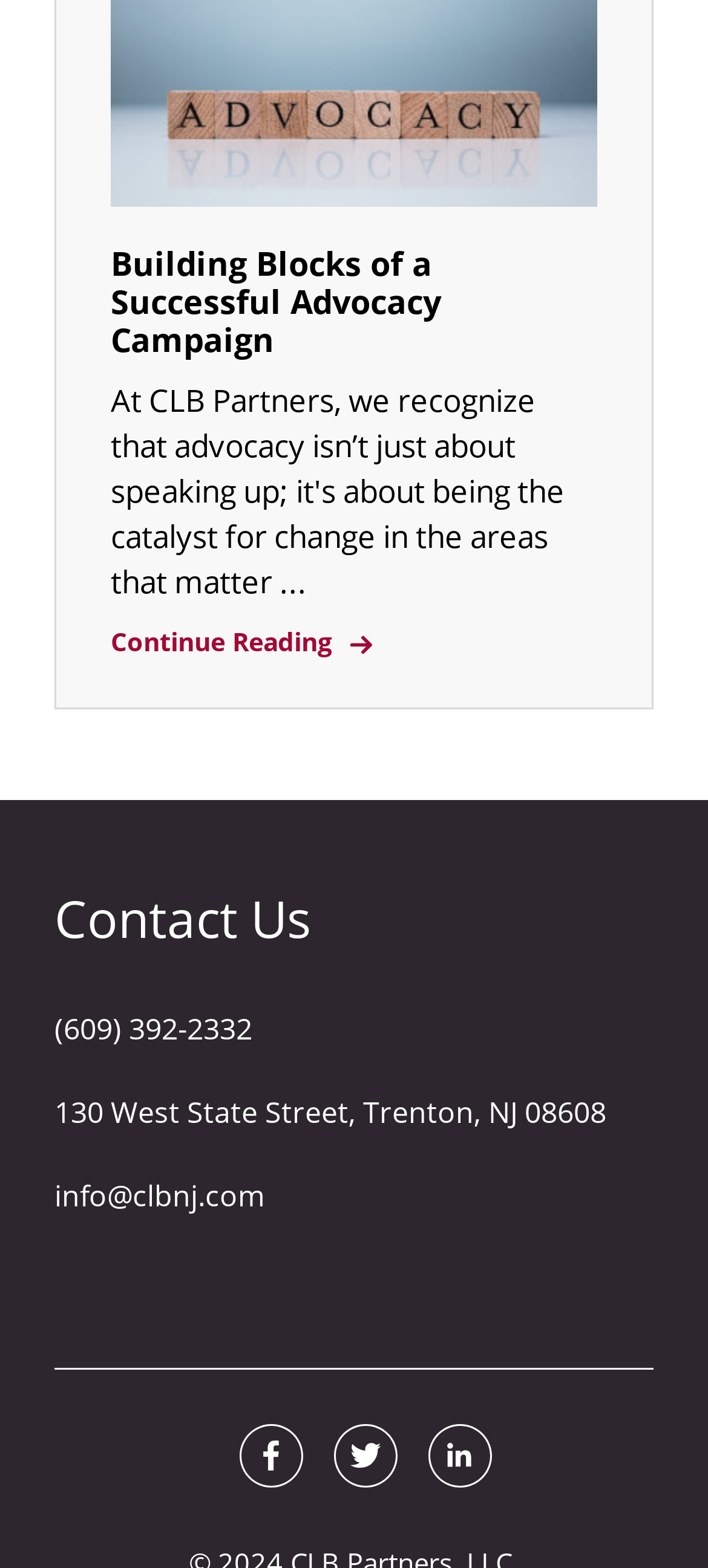Please answer the following question using a single word or phrase: 
What is the phone number on the webpage?

(609) 392-2332